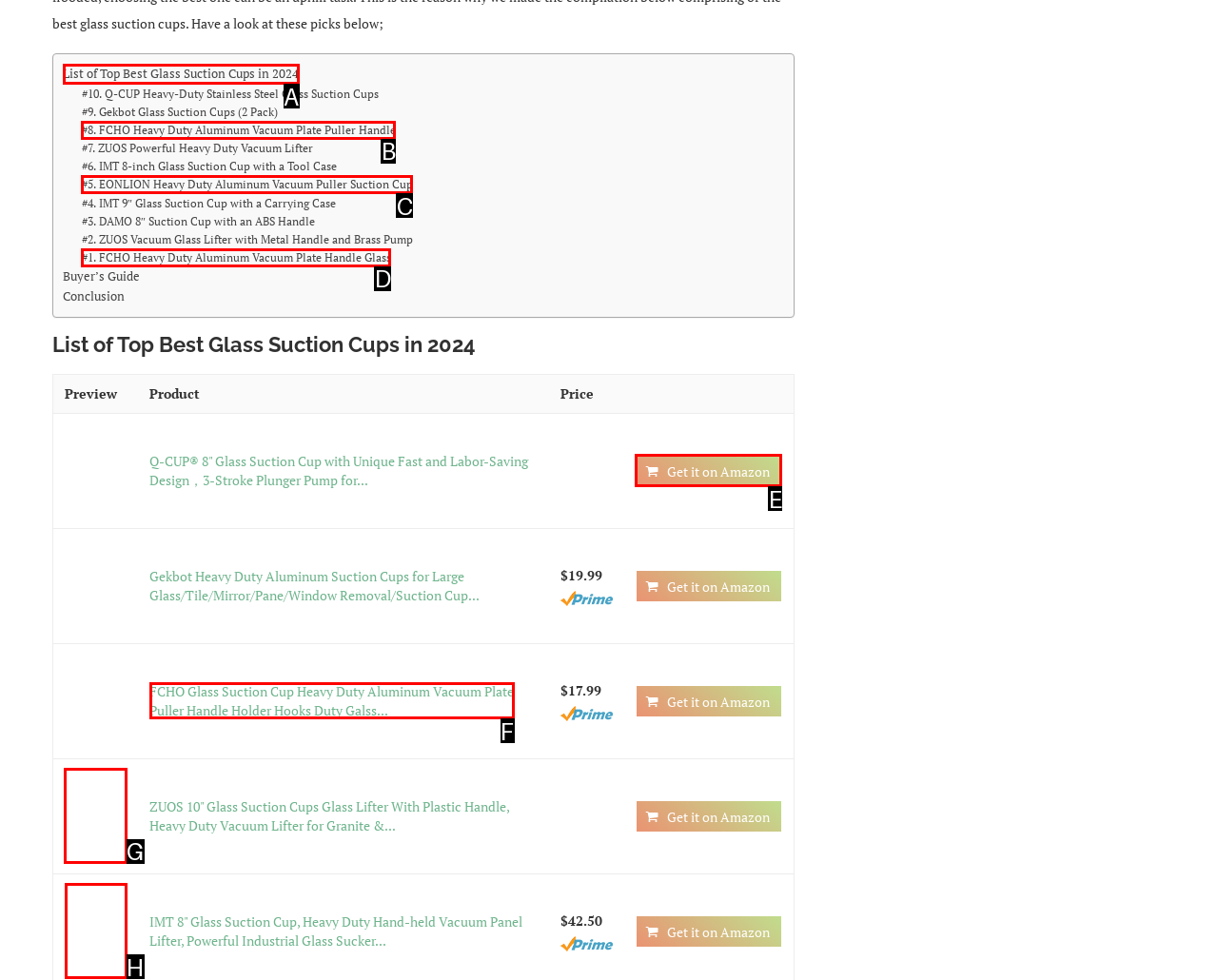Point out which UI element to click to complete this task: Read the review of the ZUOS 10' Glass Suction Cups Glass Lifter
Answer with the letter corresponding to the right option from the available choices.

G